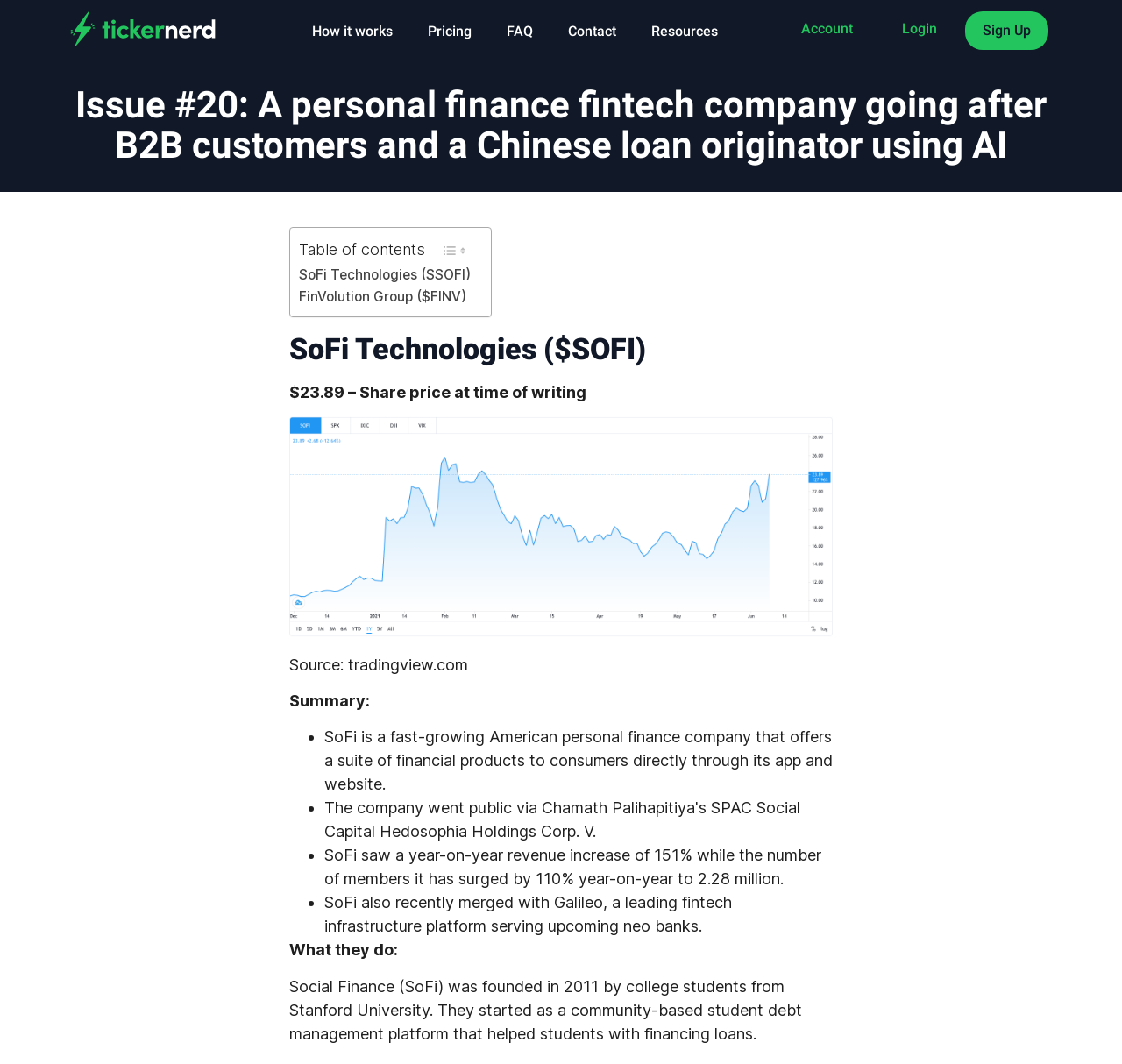Give a complete and precise description of the webpage's appearance.

The webpage appears to be a financial analysis or report about SoFi Technologies, a personal finance company. At the top left corner, there is a logo of "Ticker Nerd" and a series of links to different sections of the website, including "How it works", "Pricing", "FAQ", "Contact", "Resources", "Account", "Login", and "Sign Up". 

Below the links, there is a heading that reads "Issue #20: A personal finance fintech company going after B2B customers and a Chinese loan originator using AI". 

To the right of the heading, there is a table of contents with a toggle button. The table of contents is not expanded by default. 

Below the table of contents, there are two links to SoFi Technologies ($SOFI) and FinVolution Group ($FINV). 

The main content of the webpage starts with a heading that reads "SoFi Technologies ($SOFI)" followed by the current share price of $23.89 and a source citation from tradingview.com. 

Below the share price, there is a figure or chart, but its content is not specified. 

The summary of SoFi Technologies is provided in a series of bullet points. The company is described as a fast-growing American personal finance company that offers a suite of financial products to consumers directly through its app and website. The company has seen significant revenue growth and an increase in the number of members. Additionally, SoFi has recently merged with Galileo, a leading fintech infrastructure platform serving upcoming neo banks. 

Finally, there is a section that describes what SoFi does, including its founding history and its initial focus on student debt management.